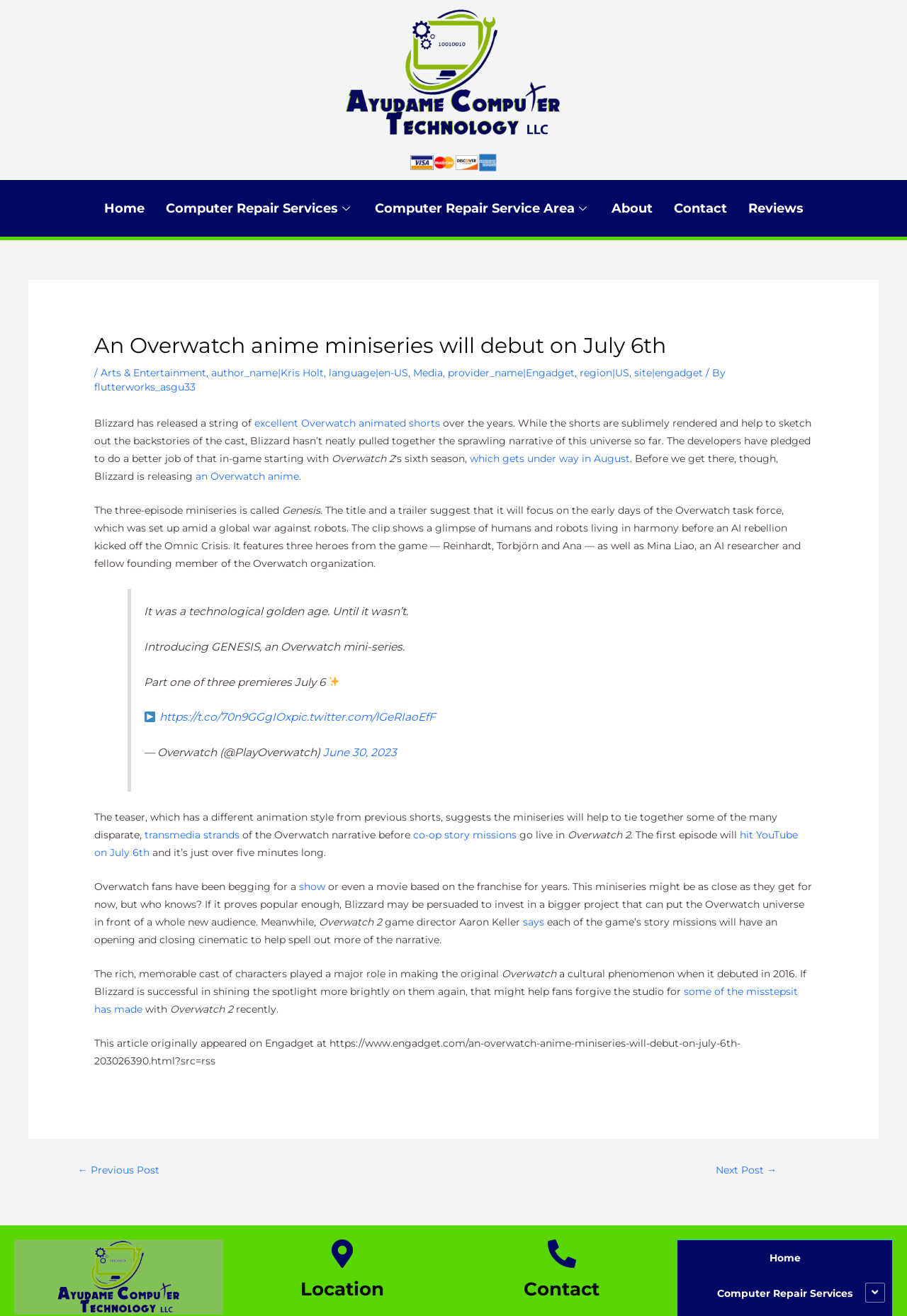Find the bounding box coordinates of the clickable area that will achieve the following instruction: "Read the article about Overwatch anime miniseries".

[0.104, 0.253, 0.896, 0.272]